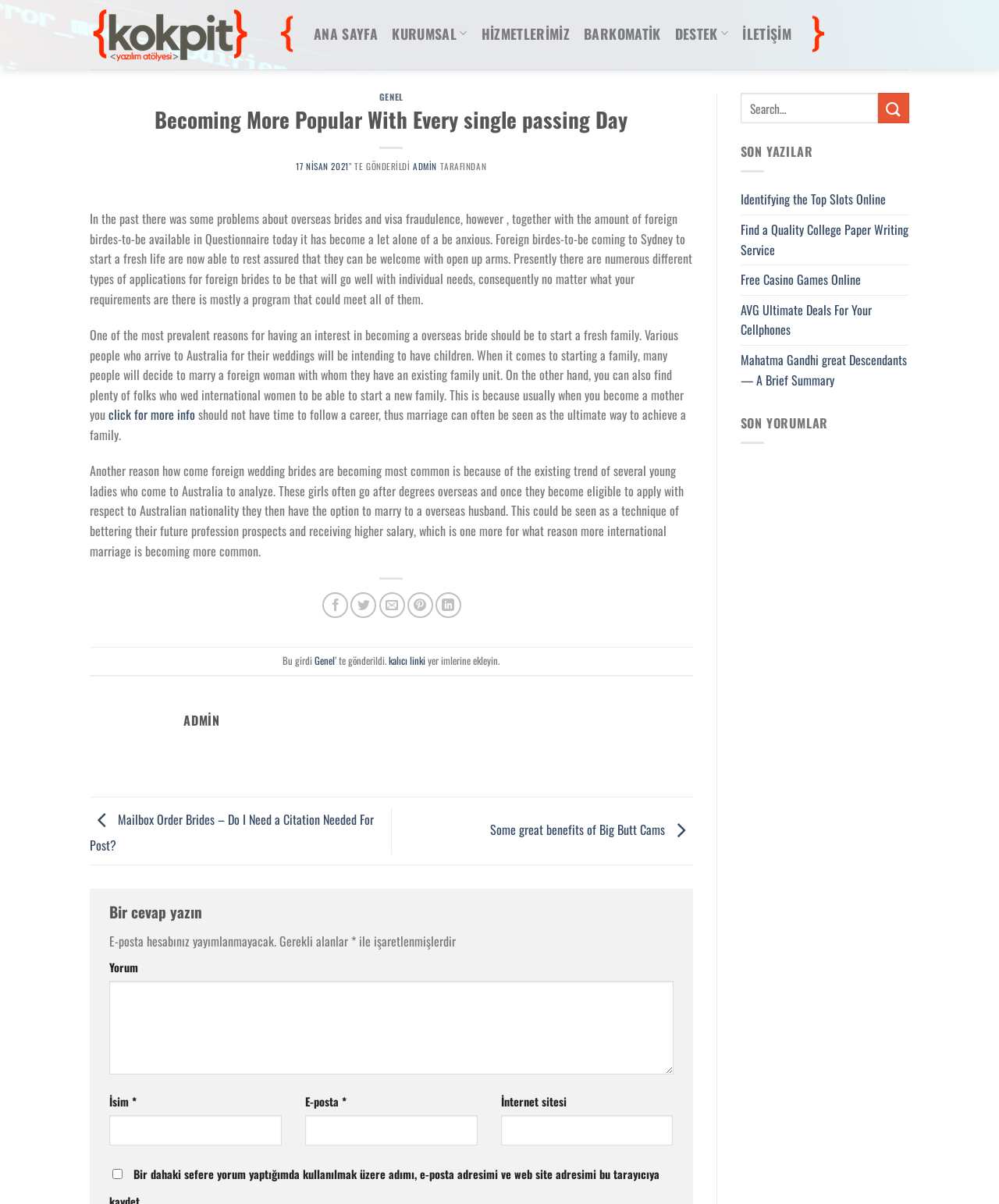Extract the primary headline from the webpage and present its text.

Becoming More Popular With Every single passing Day